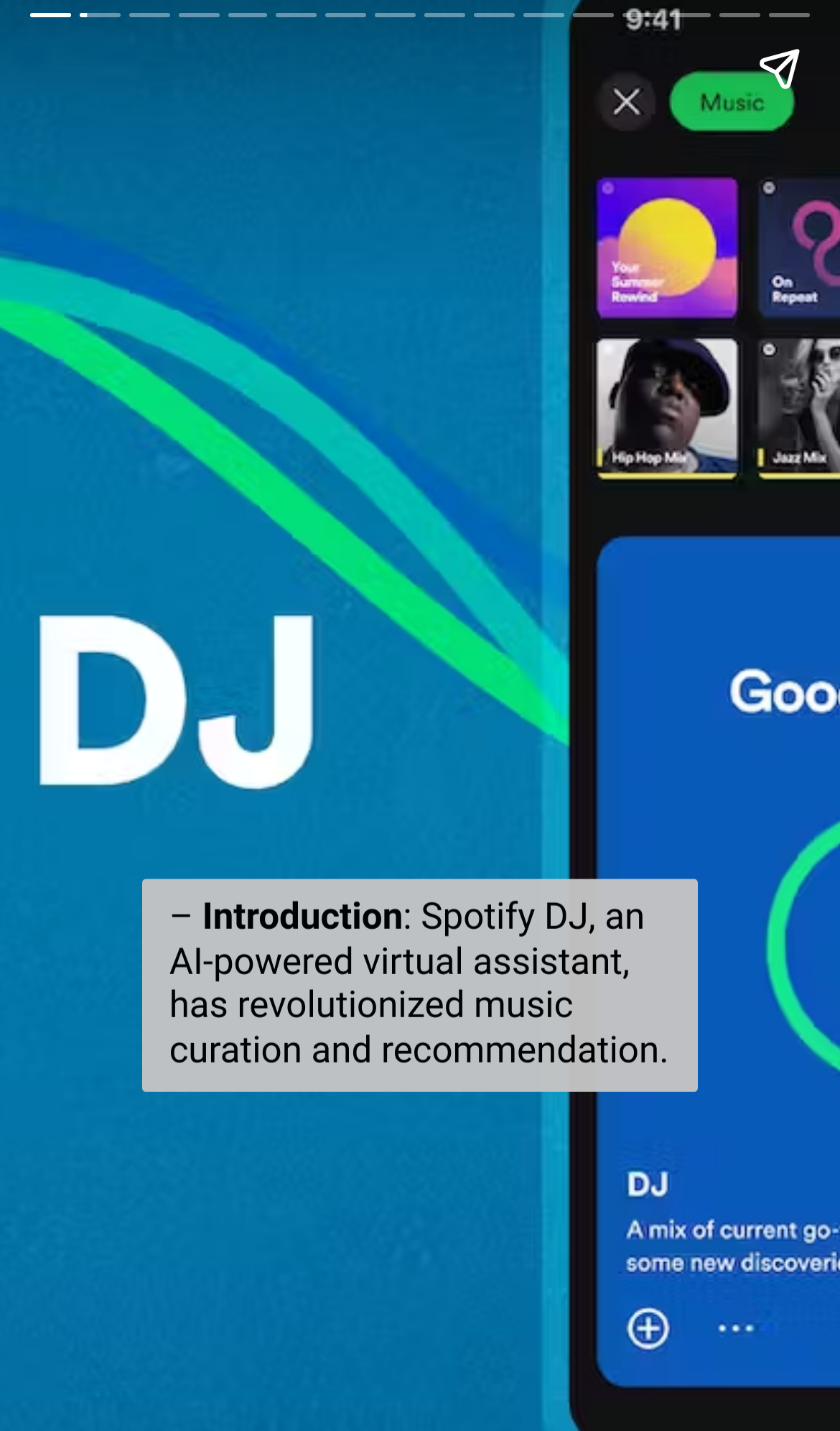Respond with a single word or phrase for the following question: 
What is the topic of the introductory text?

Spotify DJ